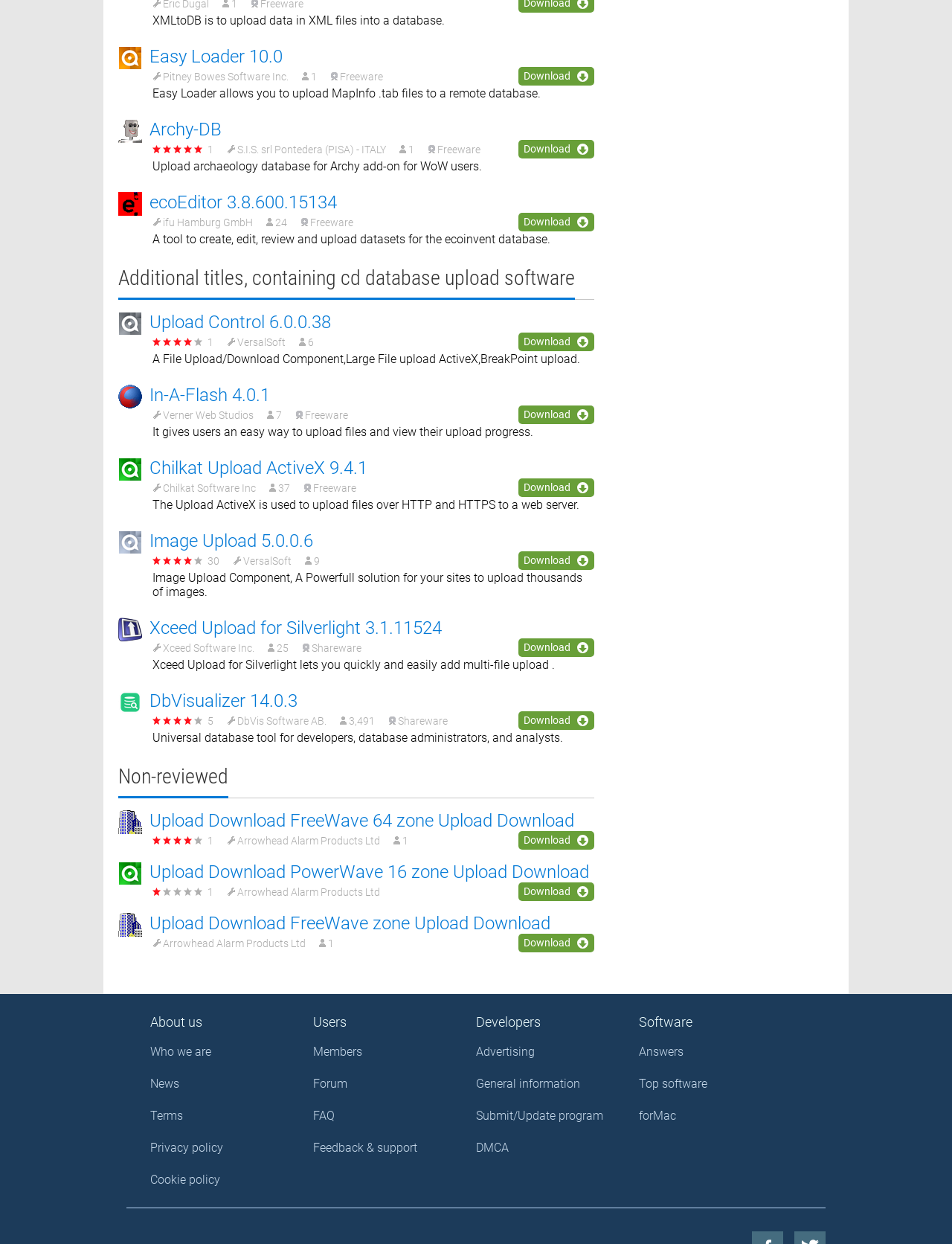Please determine the bounding box coordinates for the element that should be clicked to follow these instructions: "Visit the 'About Us' page".

None